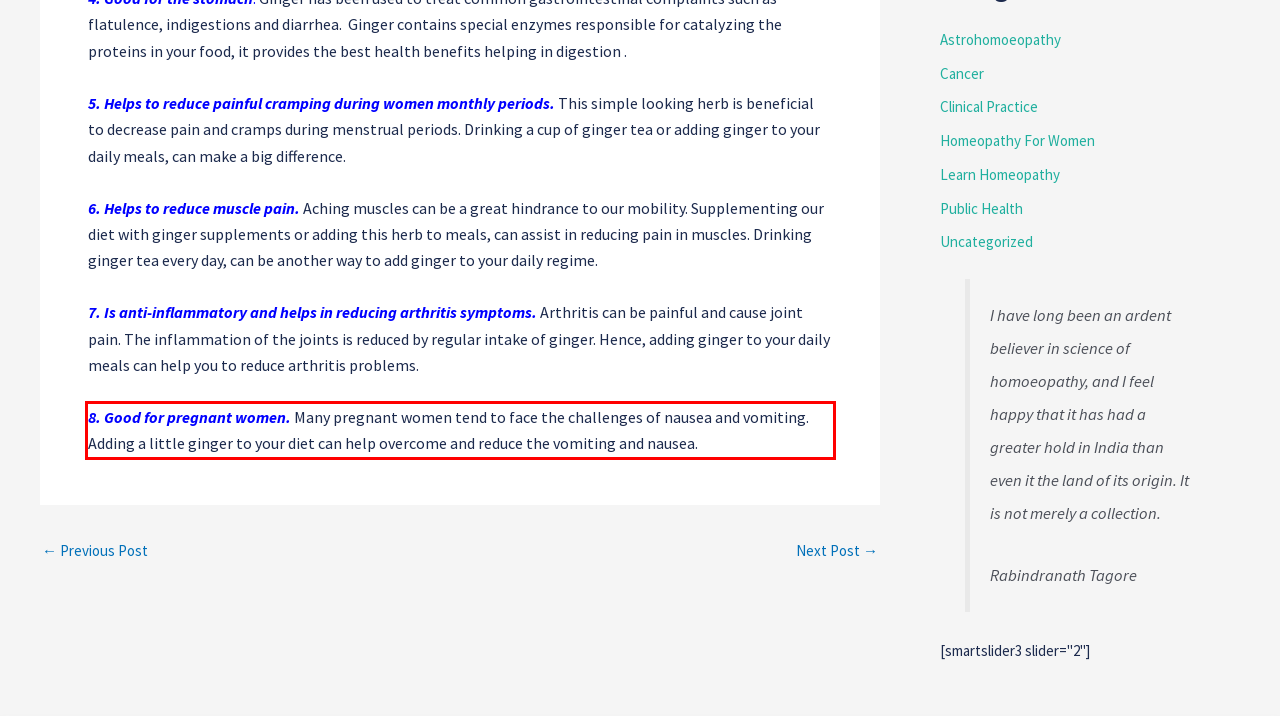You are provided with a screenshot of a webpage containing a red bounding box. Please extract the text enclosed by this red bounding box.

8. Good for pregnant women. Many pregnant women tend to face the challenges of nausea and vomiting. Adding a little ginger to your diet can help overcome and reduce the vomiting and nausea.